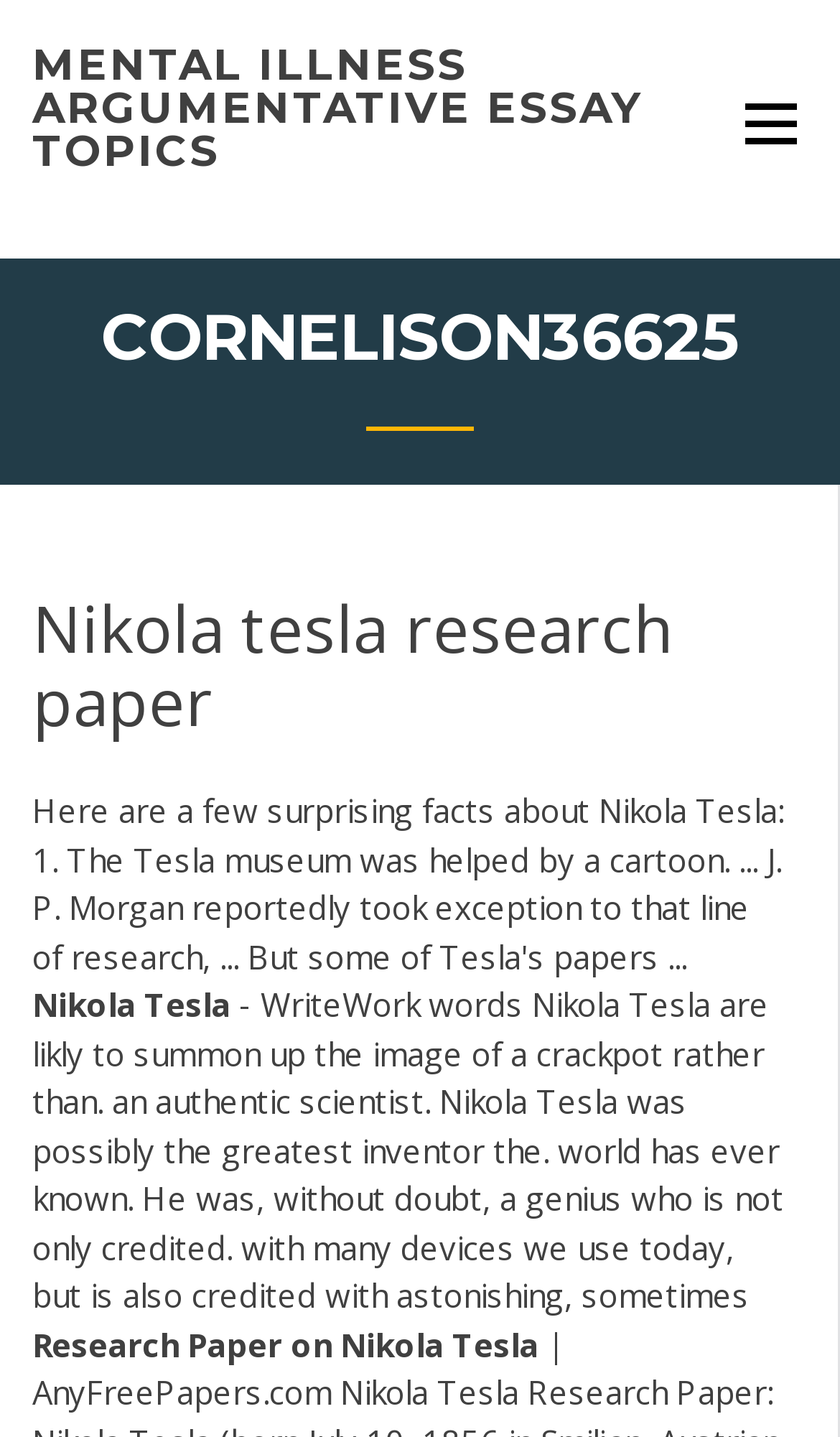Please provide a comprehensive answer to the question based on the screenshot: What is the tone of the text about Nikola Tesla?

The tone of the text about Nikola Tesla can be inferred as positive because the static text describes him as 'possibly the greatest inventor the world has ever known' and a 'genius'. This suggests that the author has a positive view of Nikola Tesla.